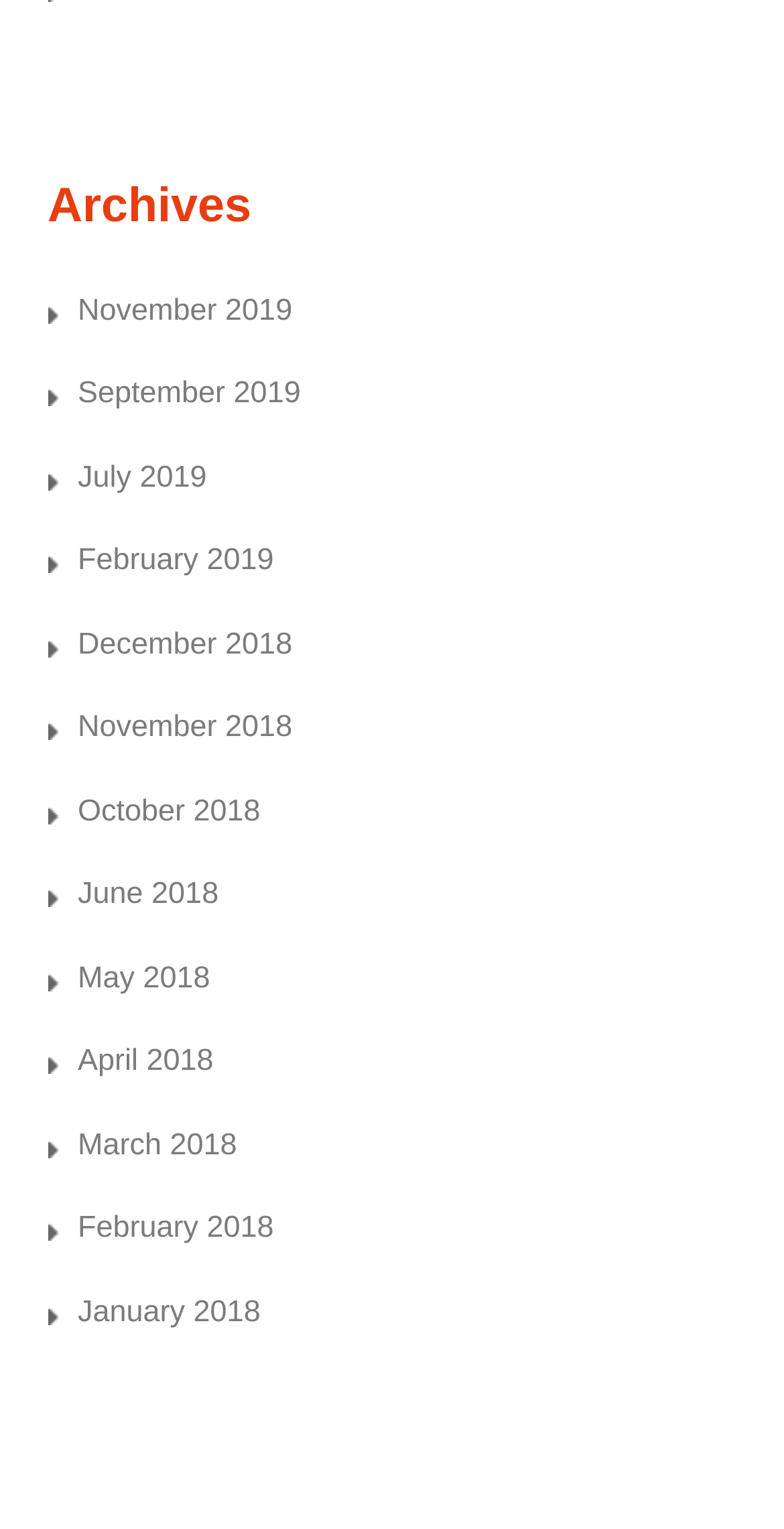Could you locate the bounding box coordinates for the section that should be clicked to accomplish this task: "view July 2019 archives".

[0.099, 0.301, 0.264, 0.323]